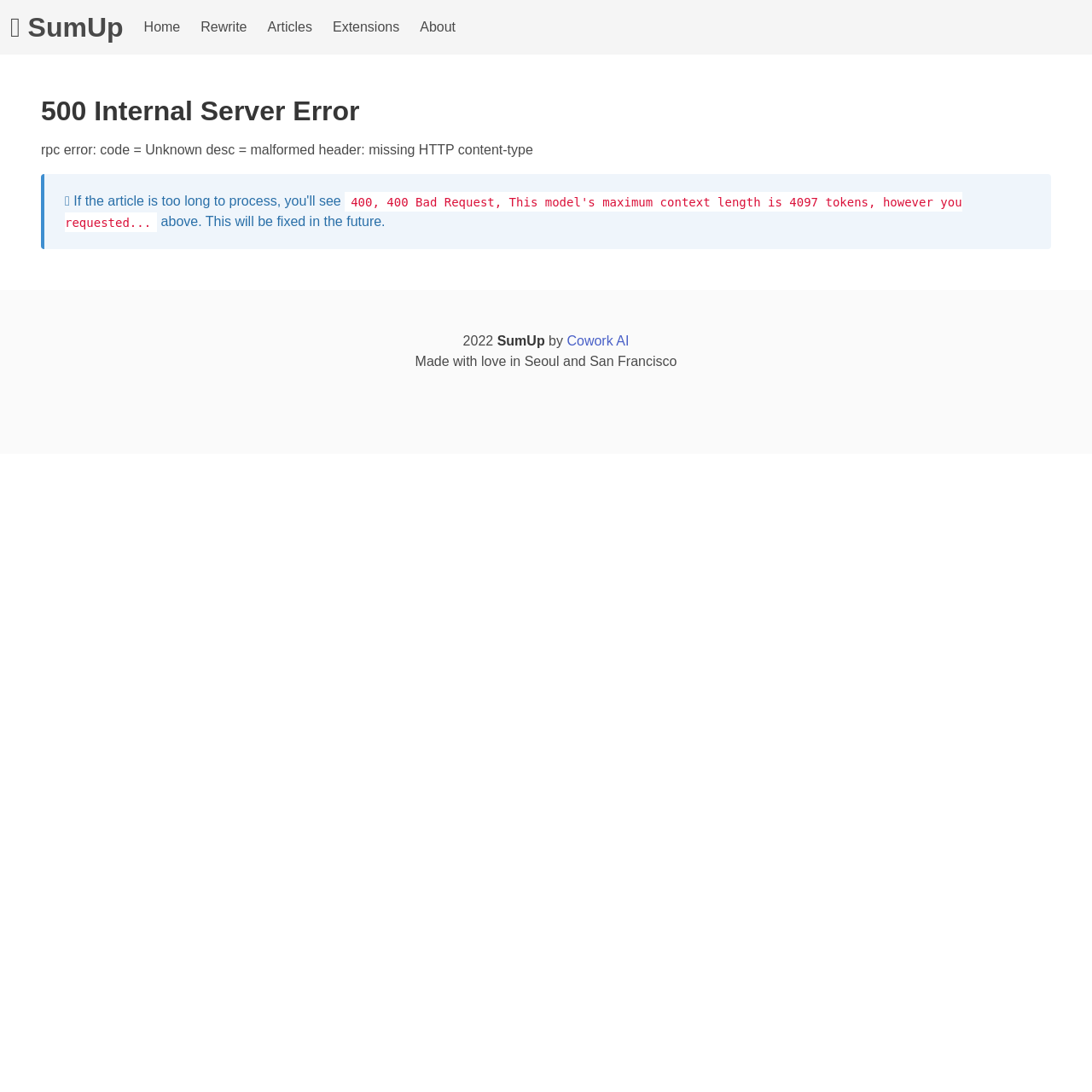Provide a single word or phrase answer to the question: 
What is the name of the company mentioned at the bottom of the webpage?

Cowork AI